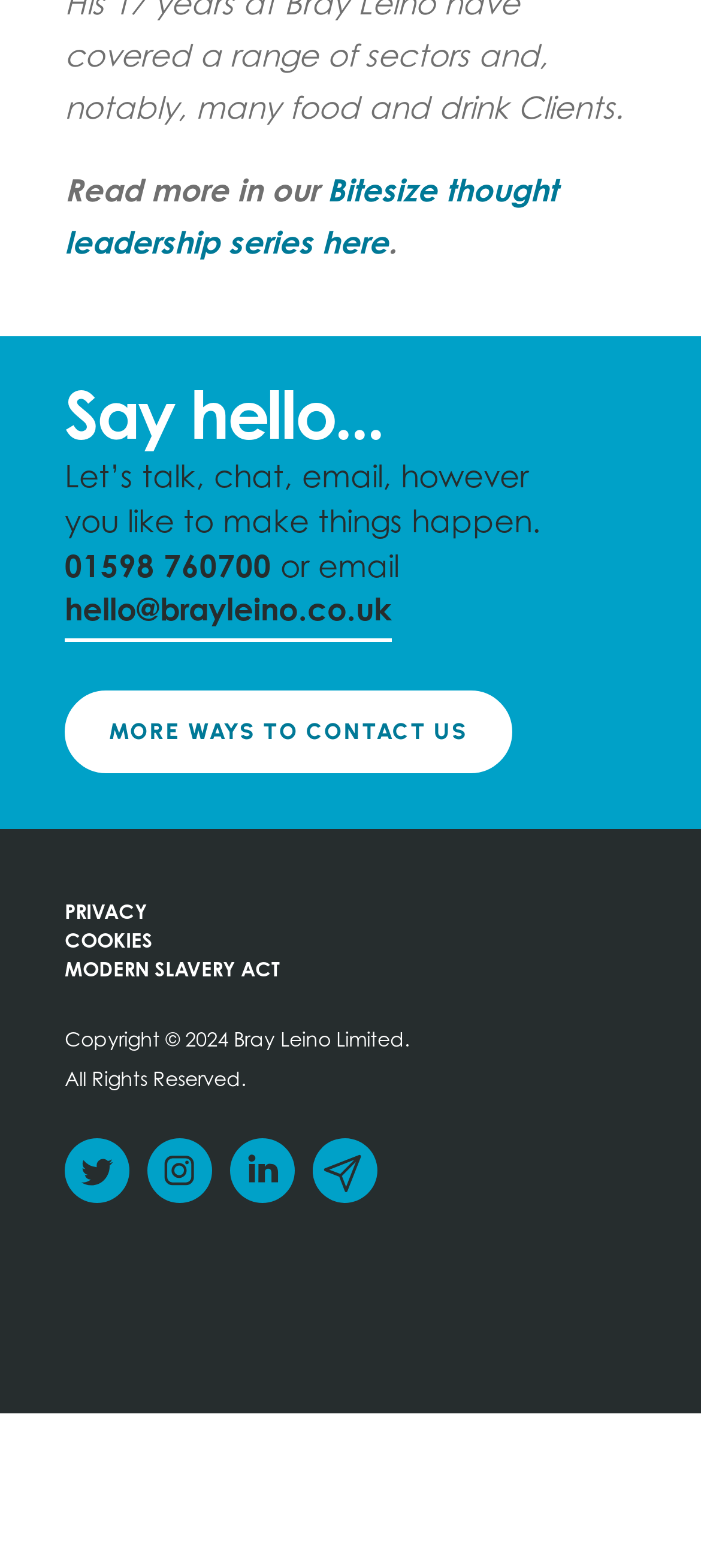Please reply with a single word or brief phrase to the question: 
How many ways to contact the company are listed?

4